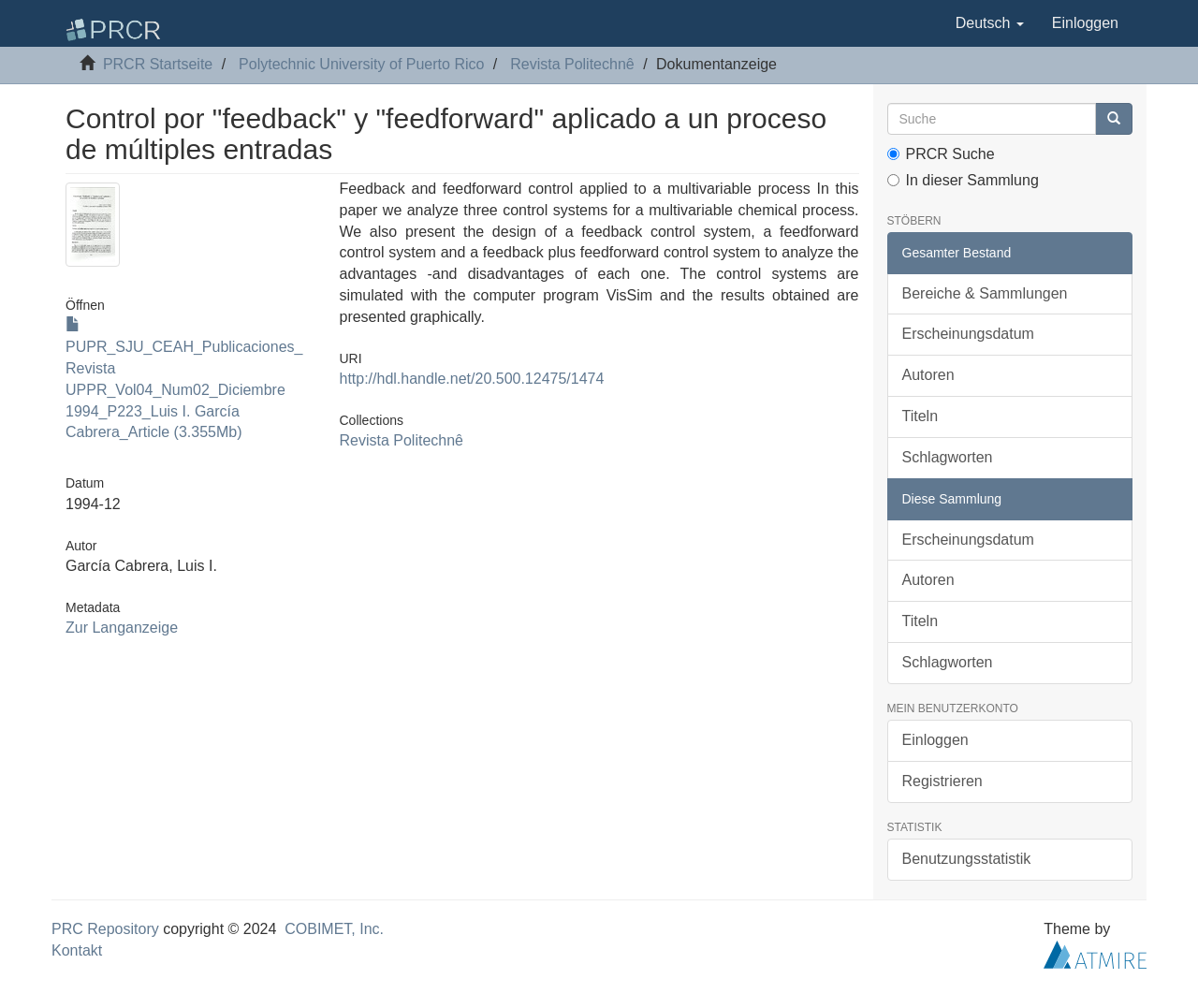What is the title of the document?
Your answer should be a single word or phrase derived from the screenshot.

Control por "feedback" y "feedforward" aplicado a un proceso de múltiples entradas